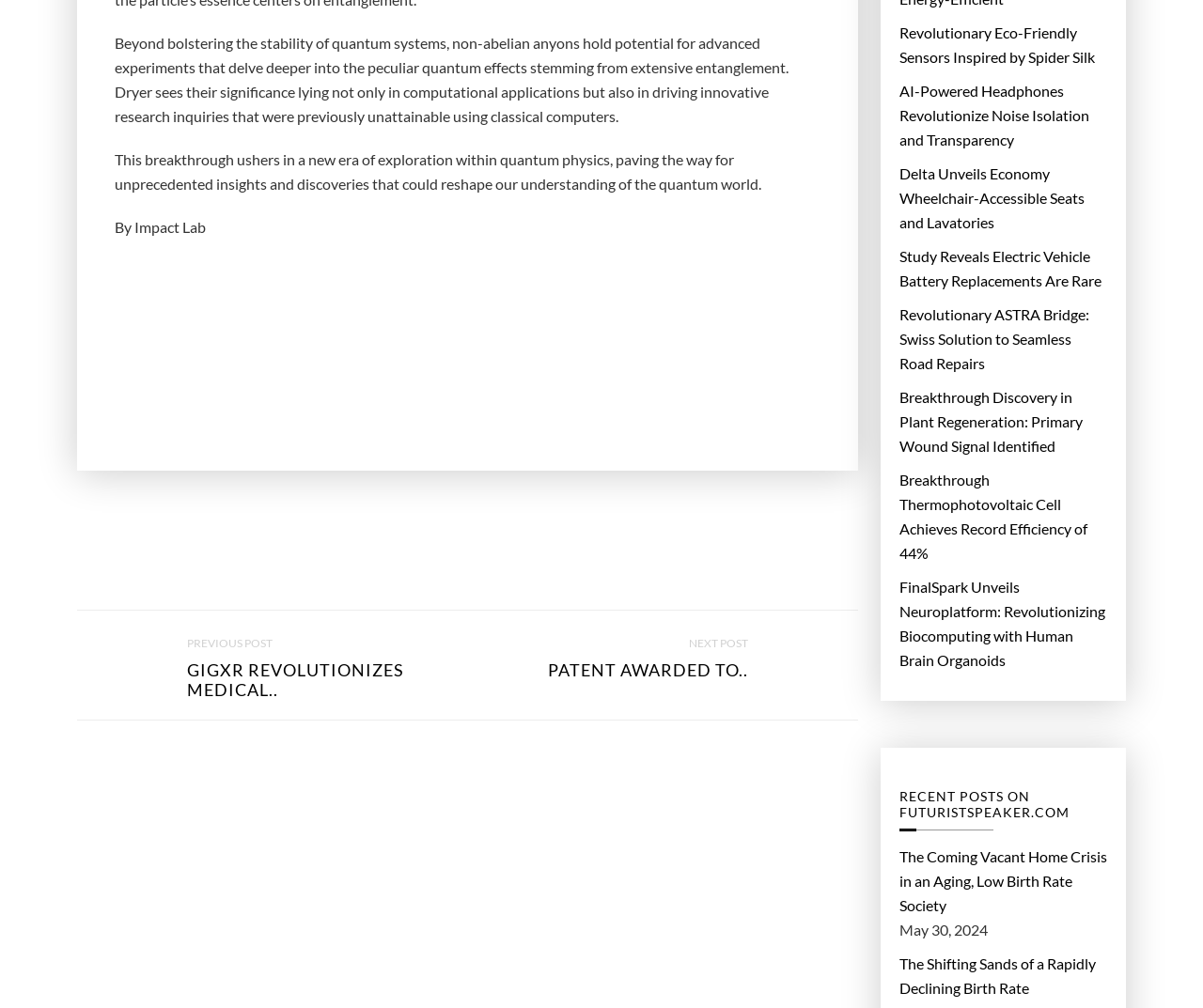Determine the bounding box coordinates of the section to be clicked to follow the instruction: "Book an appointment". The coordinates should be given as four float numbers between 0 and 1, formatted as [left, top, right, bottom].

None